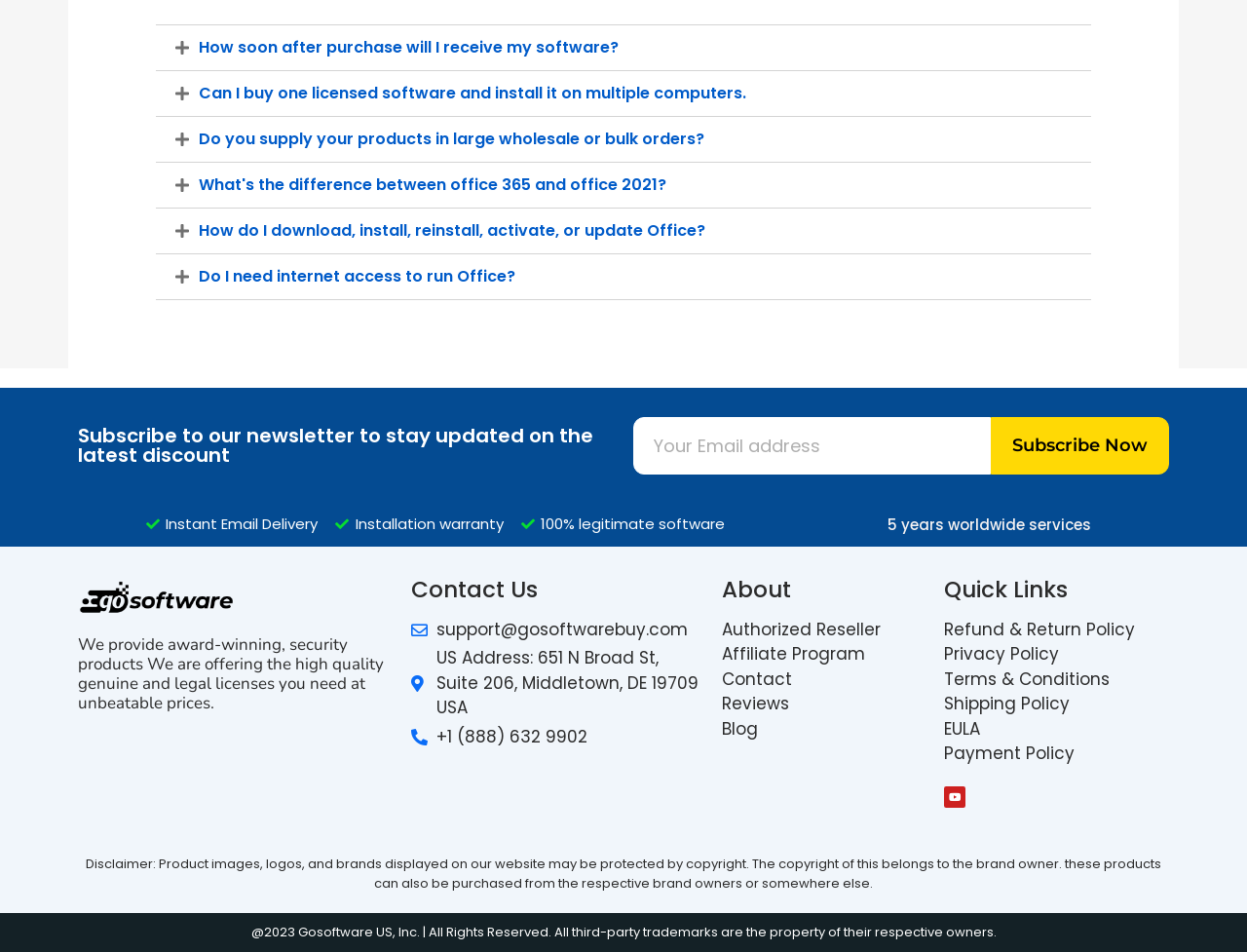Locate the UI element that matches the description Terms & Conditions in the webpage screenshot. Return the bounding box coordinates in the format (top-left x, top-left y, bottom-right x, bottom-right y), with values ranging from 0 to 1.

[0.757, 0.701, 0.937, 0.727]